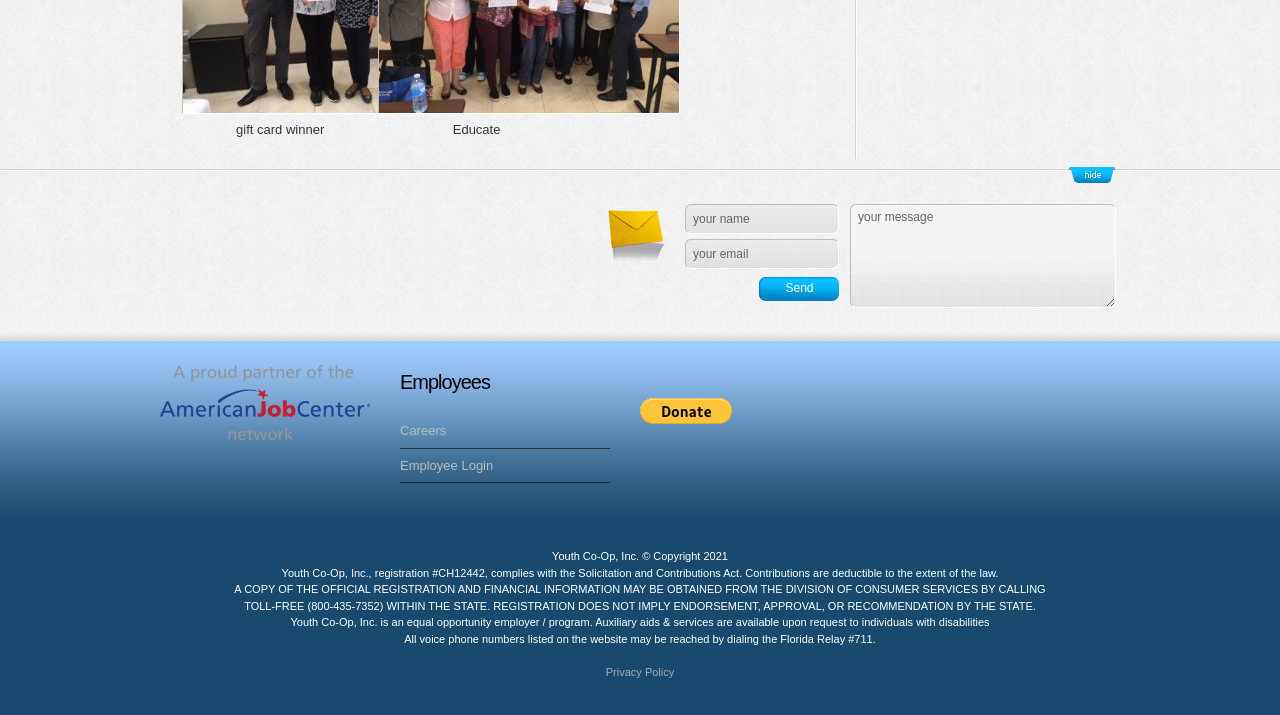Given the element description input value="your message" your message, specify the bounding box coordinates of the corresponding UI element in the format (top-left x, top-left y, bottom-right x, bottom-right y). All values must be between 0 and 1.

[0.664, 0.285, 0.872, 0.431]